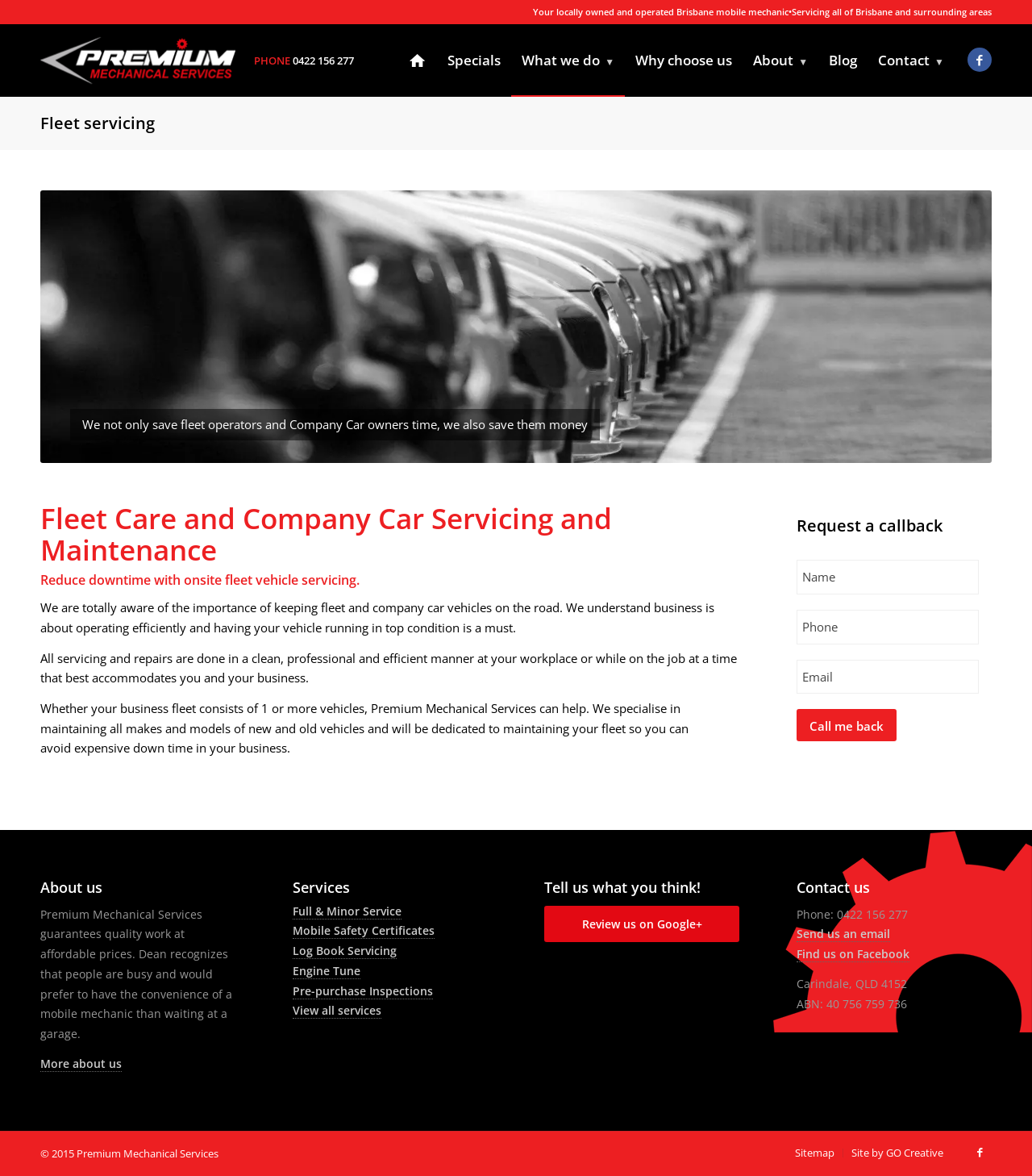Provide the bounding box coordinates in the format (top-left x, top-left y, bottom-right x, bottom-right y). All values are floating point numbers between 0 and 1. Determine the bounding box coordinate of the UI element described as: Site by GO Creative

[0.825, 0.974, 0.914, 0.987]